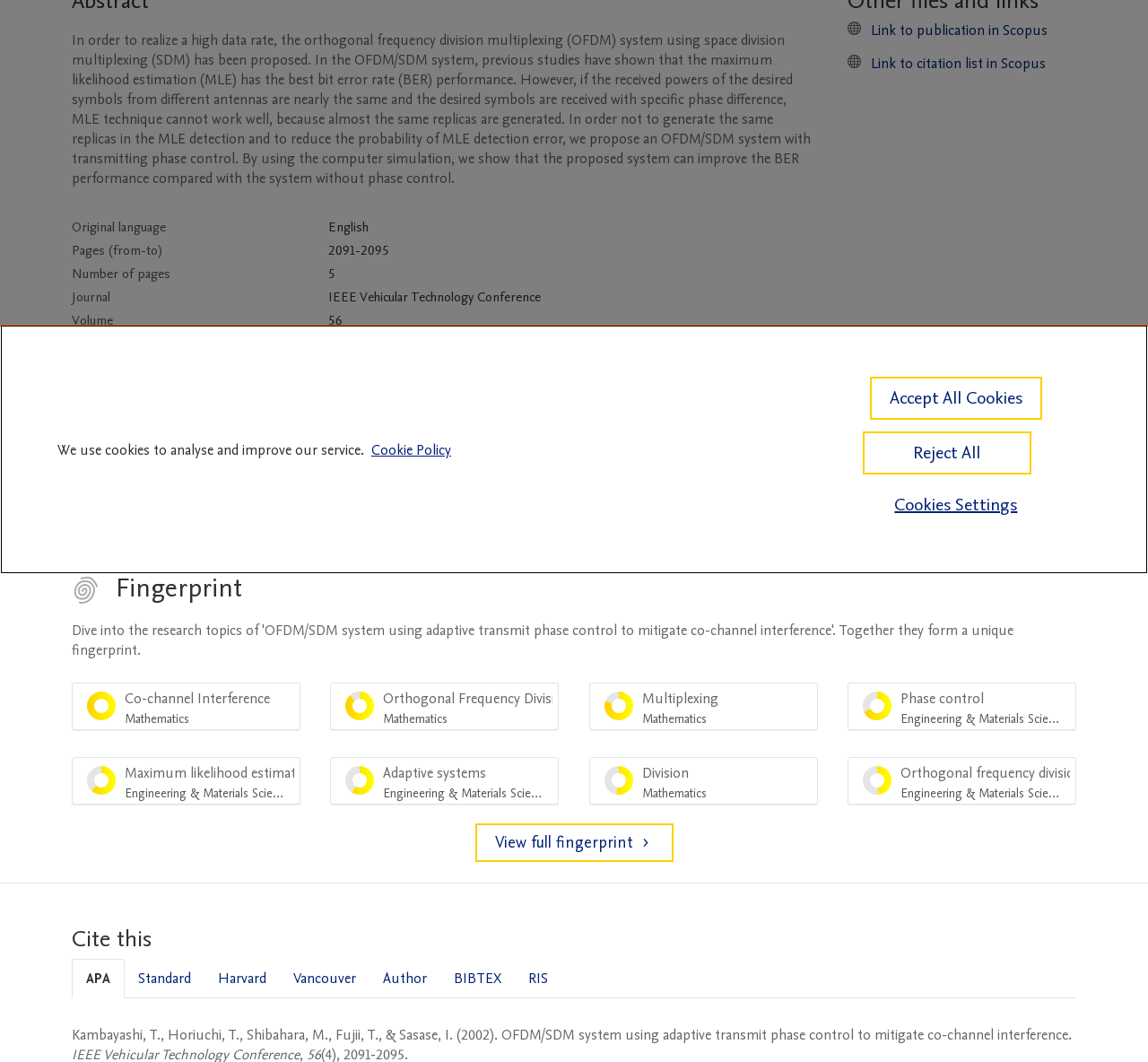Identify the bounding box for the UI element that is described as follows: "APA".

[0.062, 0.903, 0.109, 0.94]